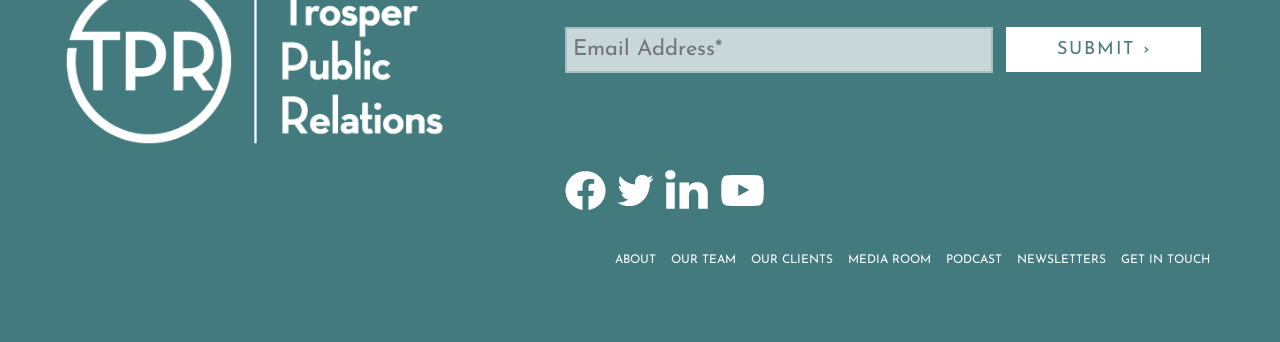Please pinpoint the bounding box coordinates for the region I should click to adhere to this instruction: "Submit the form".

[0.786, 0.079, 0.938, 0.21]